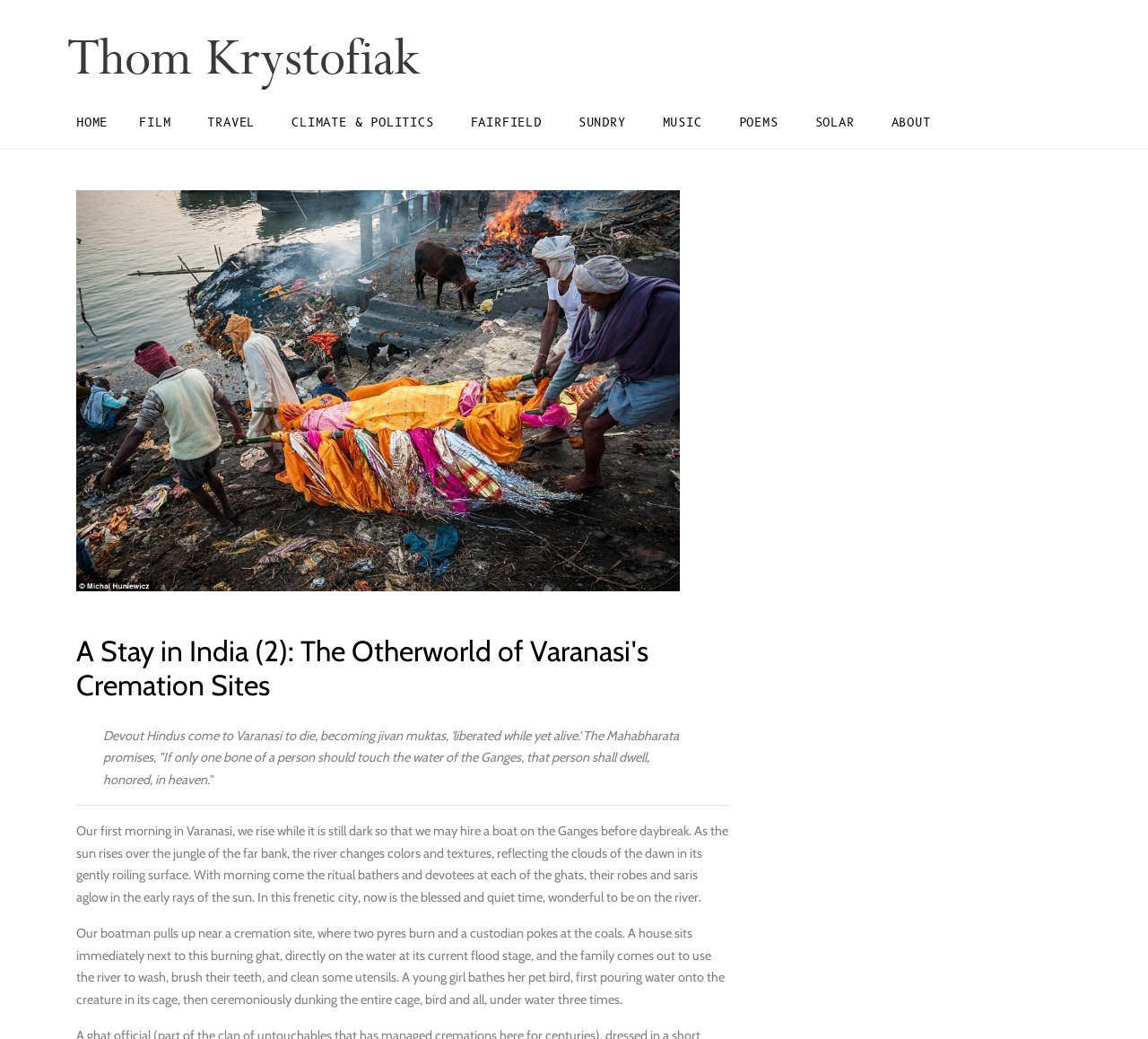What is the image above the text 'A Stay in India (2): The Otherworld of Varanasi's Cremation Sites'?
Based on the image, provide your answer in one word or phrase.

Image